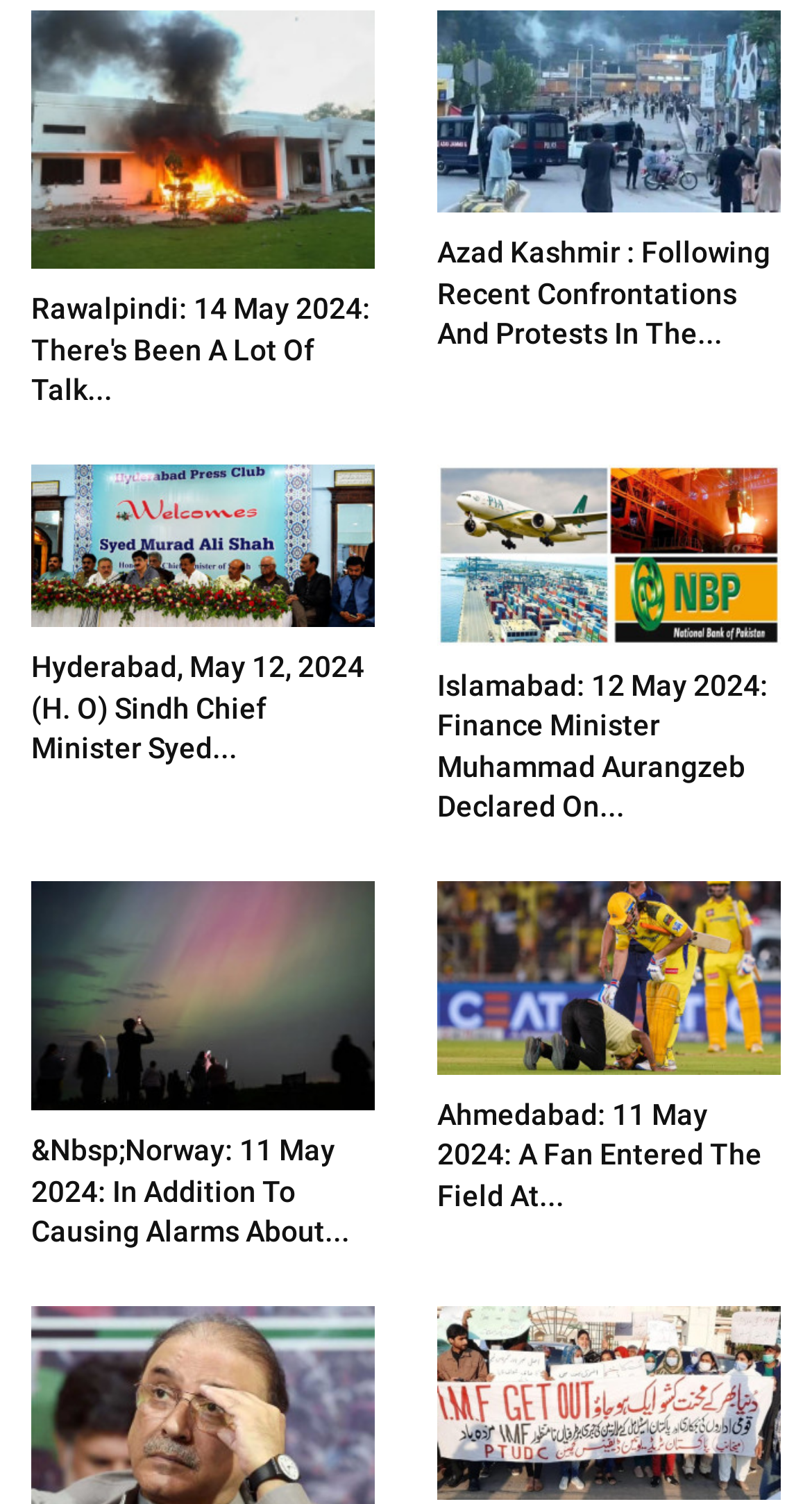Respond to the question with just a single word or phrase: 
What is the location mentioned in the first article?

Rawalpindi